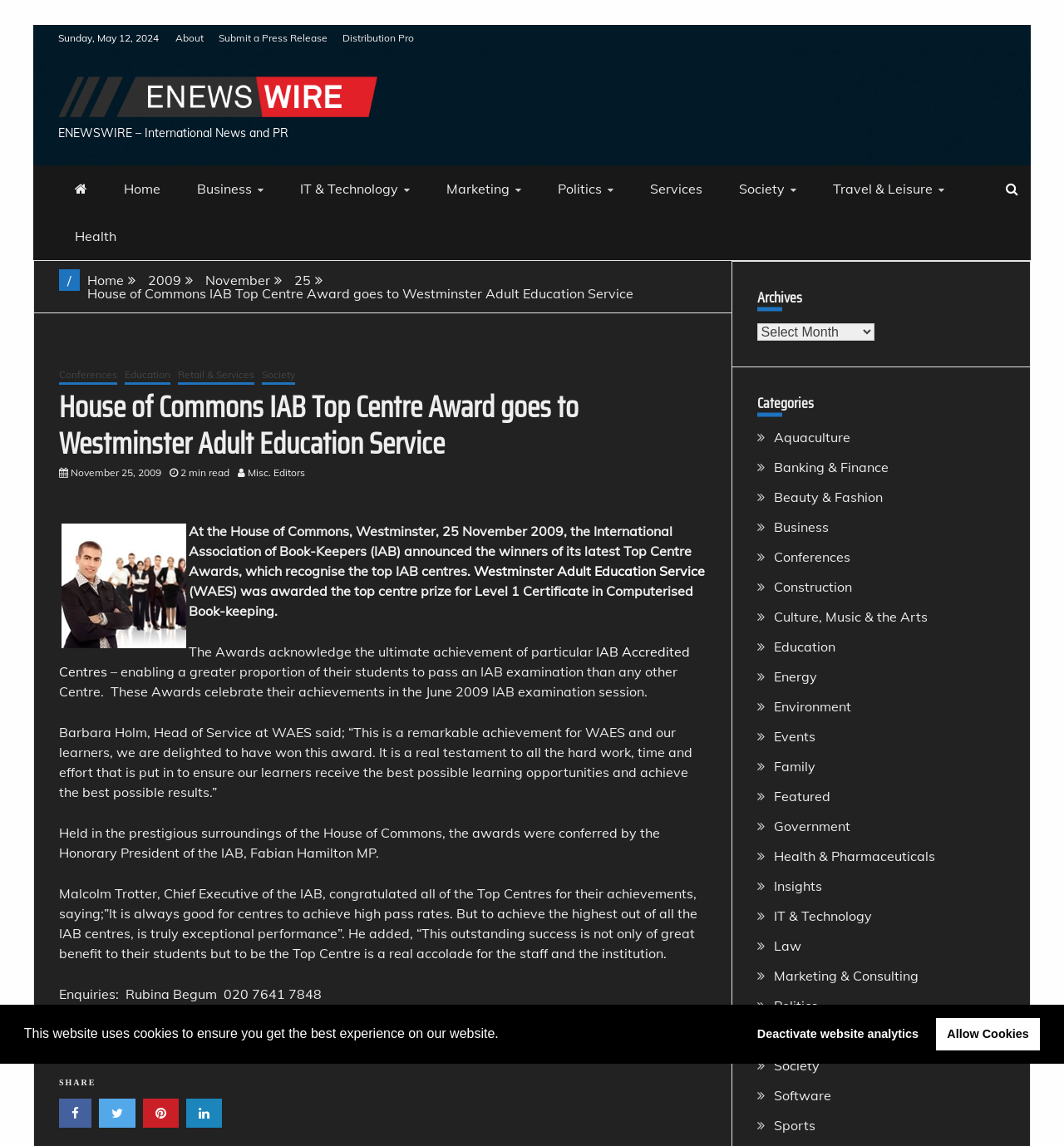Locate the bounding box coordinates of the element to click to perform the following action: 'Click the 'About' link'. The coordinates should be given as four float values between 0 and 1, in the form of [left, top, right, bottom].

[0.165, 0.028, 0.191, 0.038]